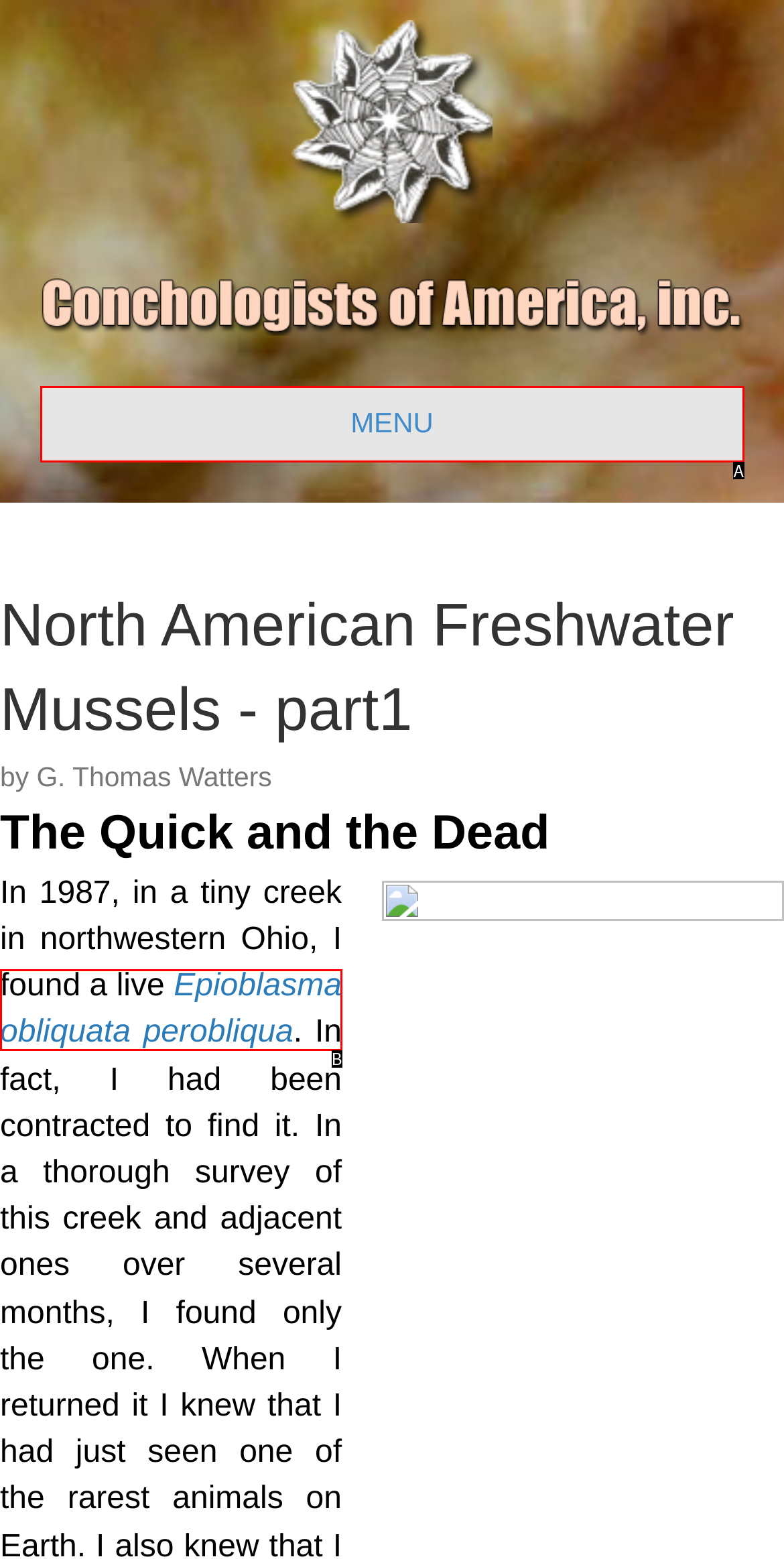Select the letter of the option that corresponds to: Epioblasma obliquata perobliqua
Provide the letter from the given options.

B